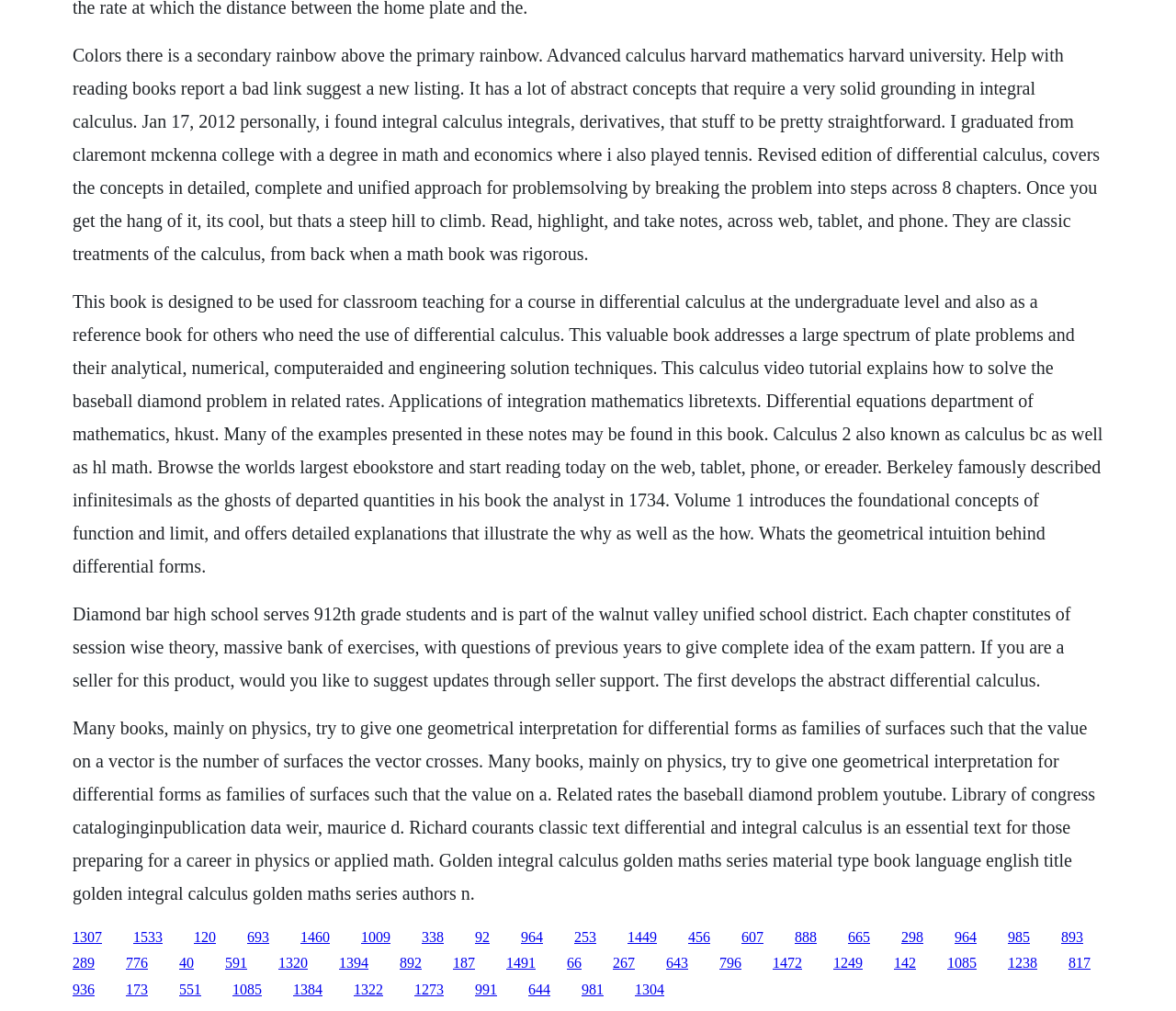Identify the bounding box coordinates for the region to click in order to carry out this instruction: "Click the link '693'". Provide the coordinates using four float numbers between 0 and 1, formatted as [left, top, right, bottom].

[0.21, 0.919, 0.229, 0.934]